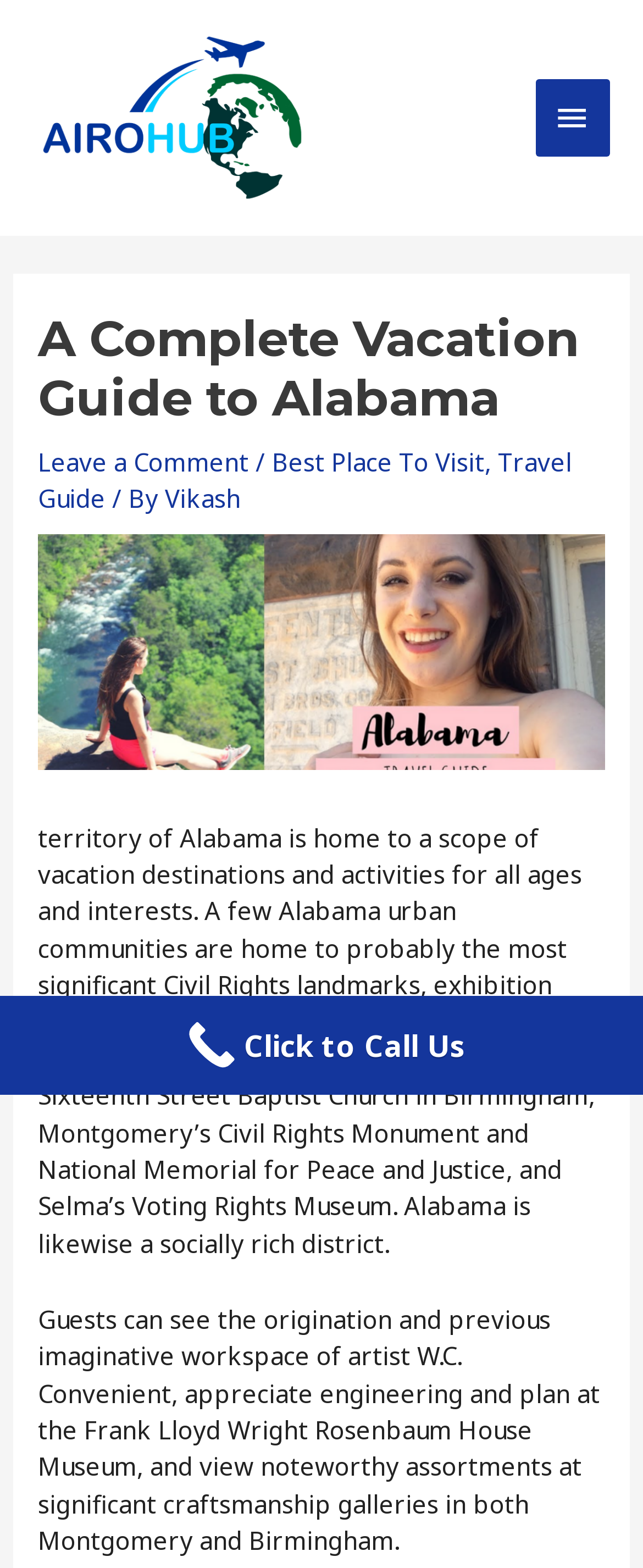What is the name of the artist mentioned in the webpage?
Based on the image content, provide your answer in one word or a short phrase.

W.C. Handy